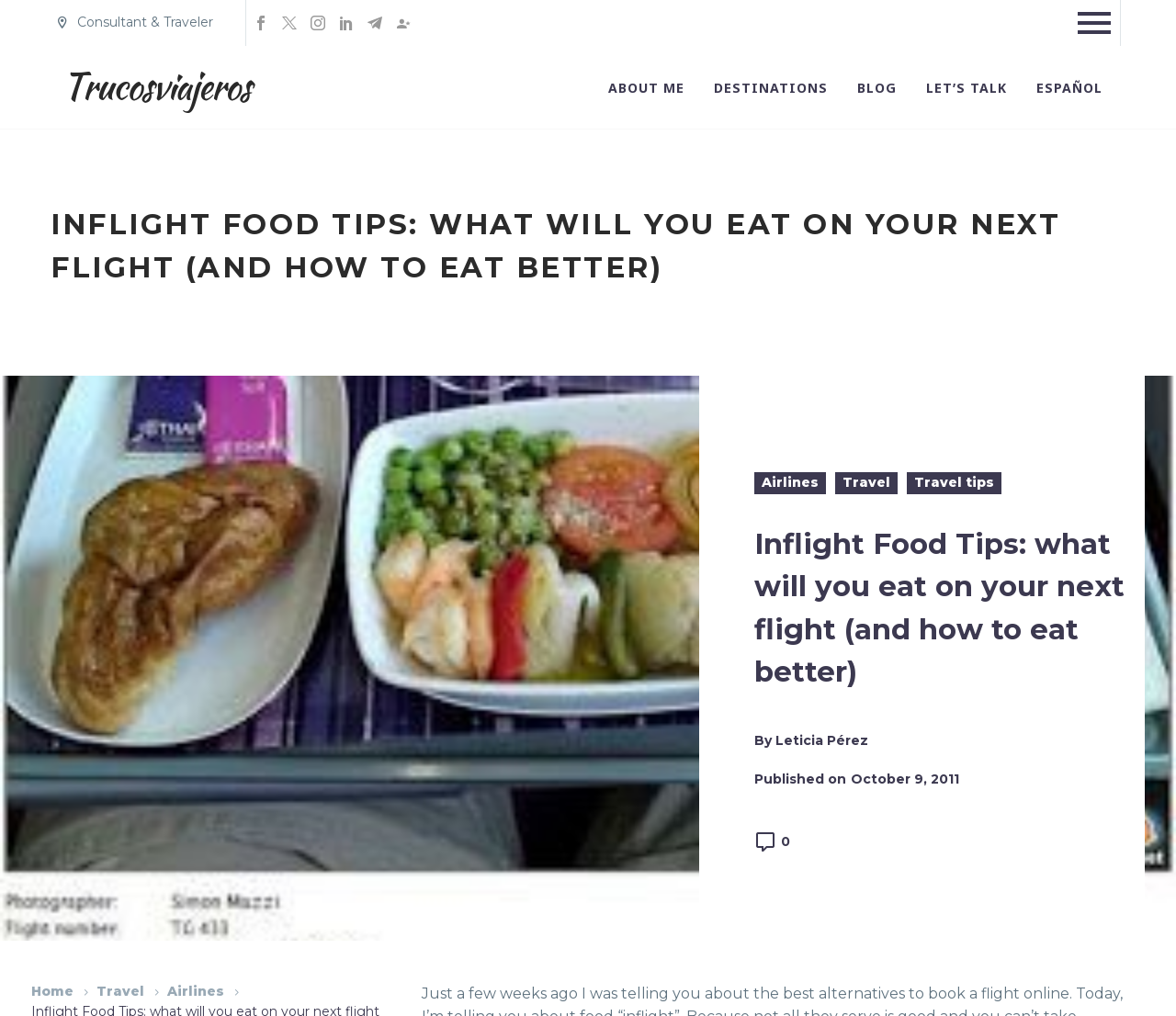Identify and provide the bounding box for the element described by: " Consultant & Traveler".

[0.047, 0.013, 0.181, 0.032]